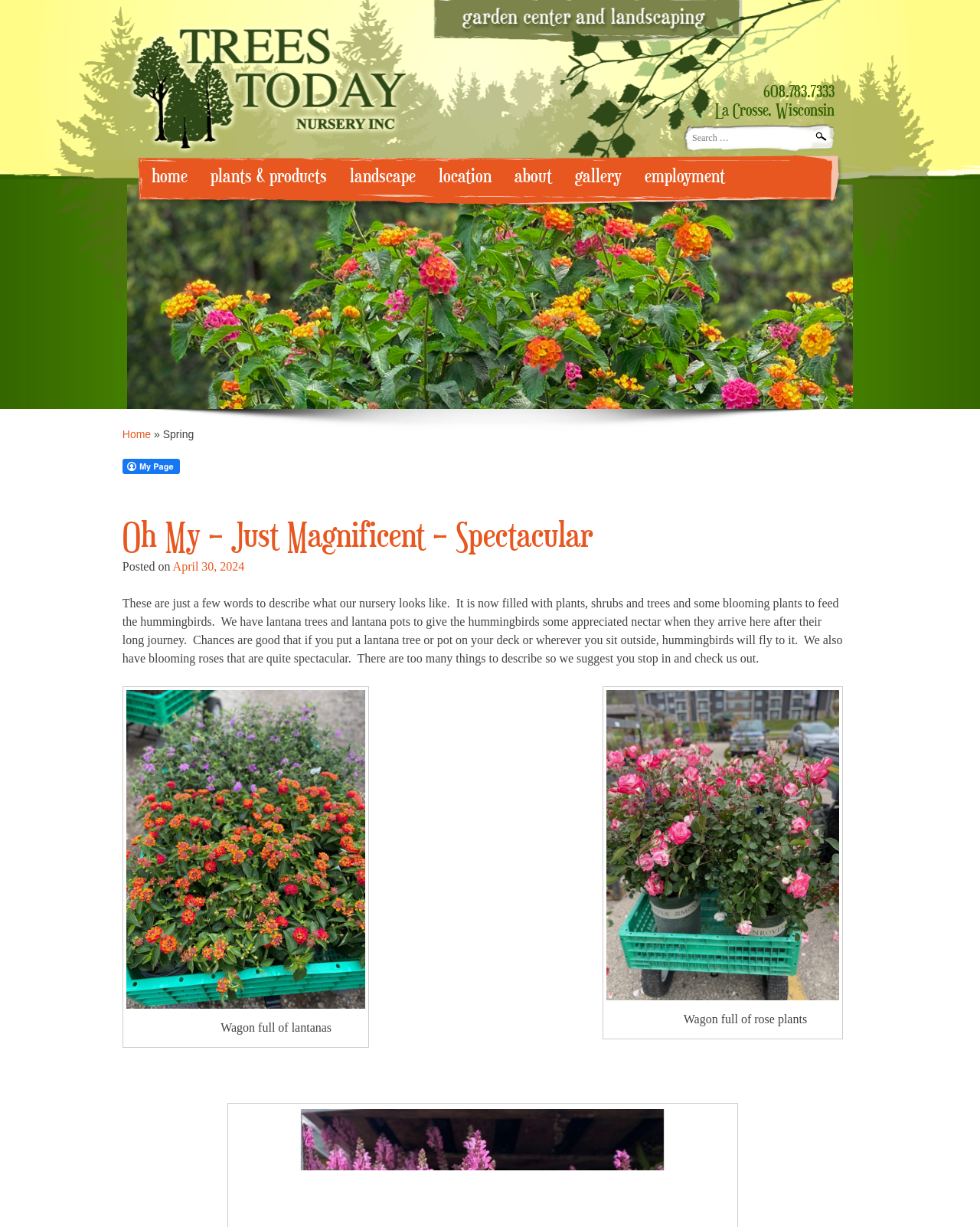Respond with a single word or phrase for the following question: 
What is the purpose of the images?

To showcase nursery products